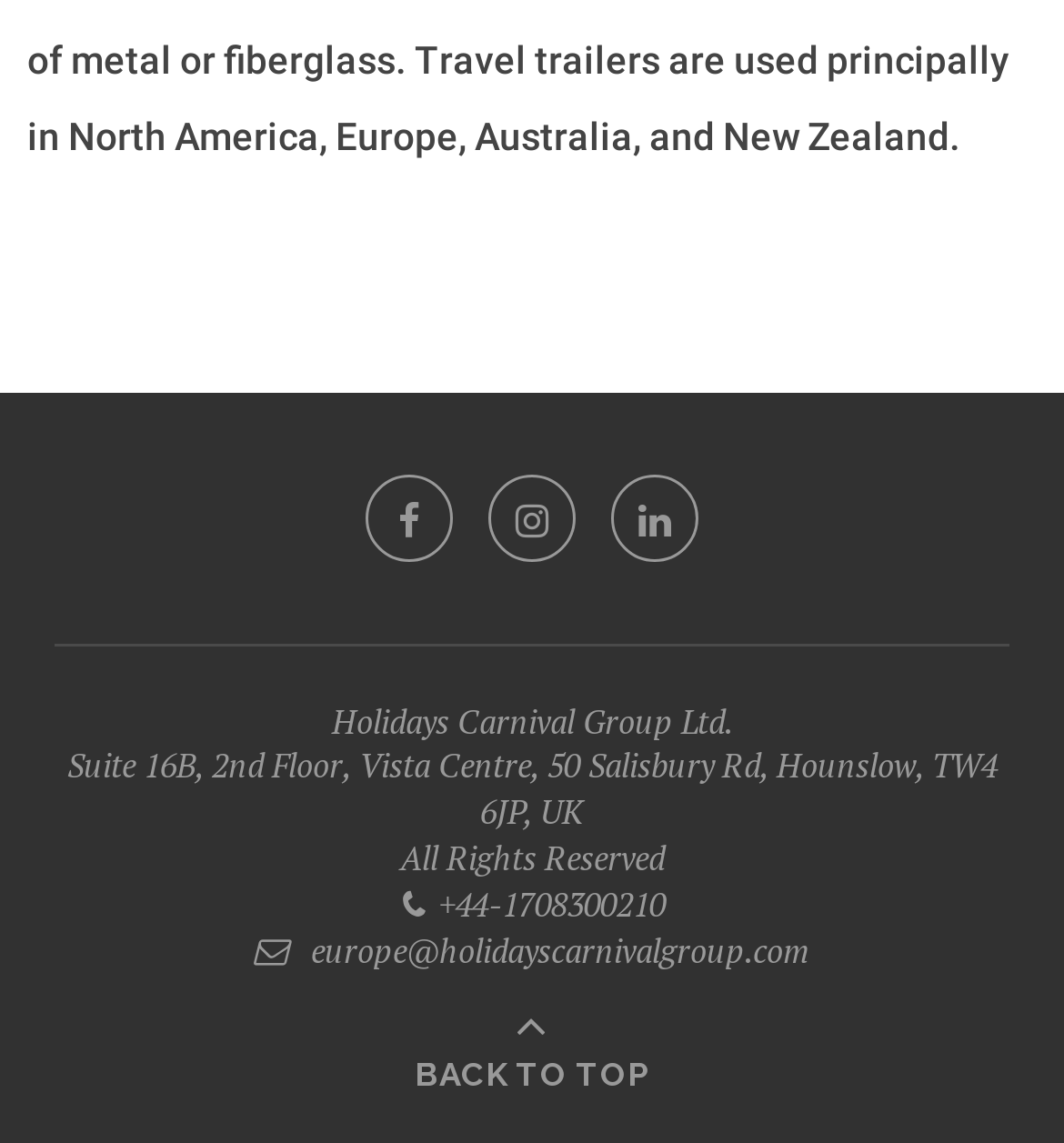How many social media links are there?
Based on the image, give a one-word or short phrase answer.

3